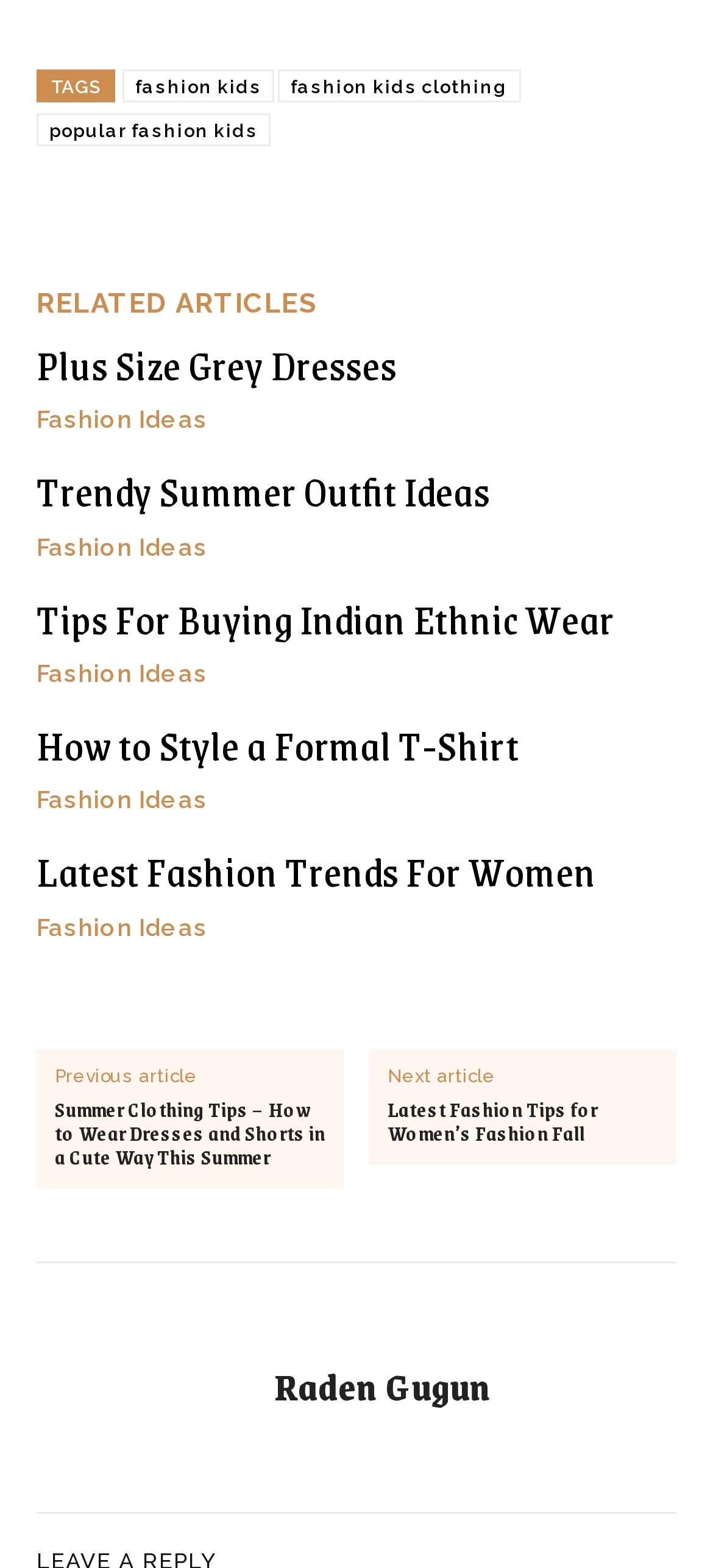Using the format (top-left x, top-left y, bottom-right x, bottom-right y), provide the bounding box coordinates for the described UI element. All values should be floating point numbers between 0 and 1: parent_node: Raden Gugun title="Raden Gugun"

[0.051, 0.829, 0.359, 0.941]